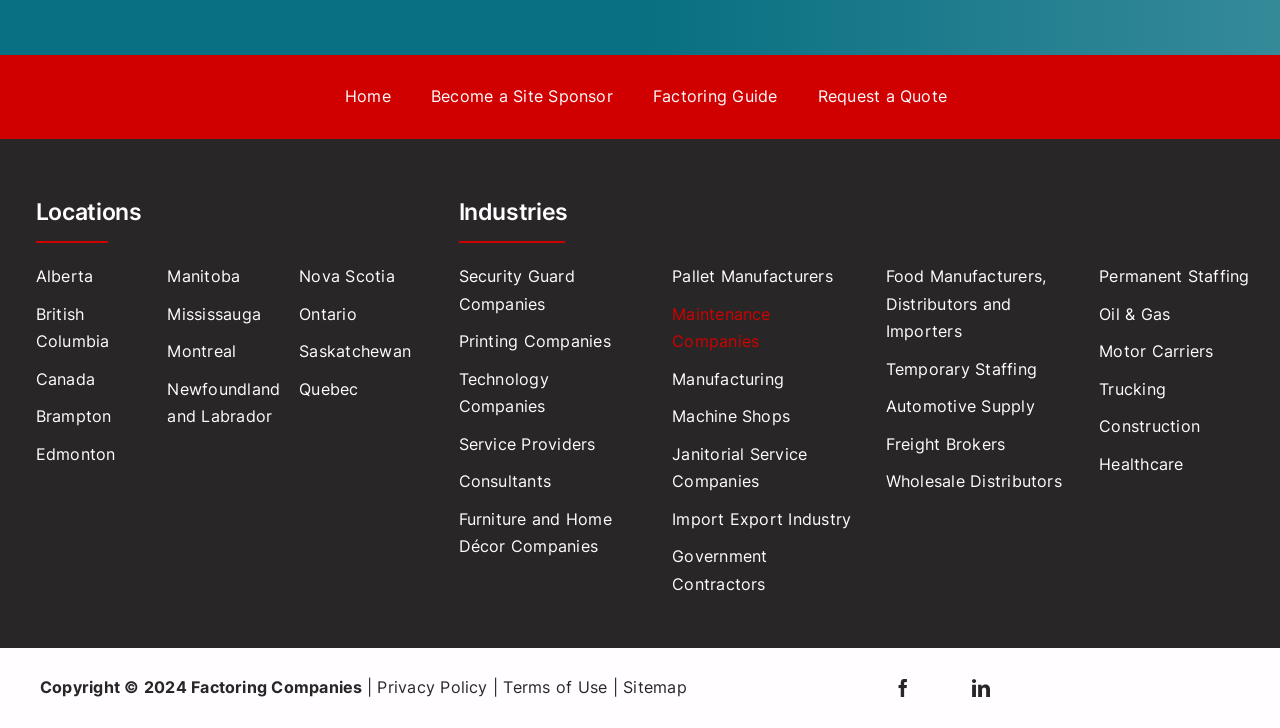Please find the bounding box coordinates of the element that needs to be clicked to perform the following instruction: "Click on 'Cost To Remodel House'". The bounding box coordinates should be four float numbers between 0 and 1, represented as [left, top, right, bottom].

None